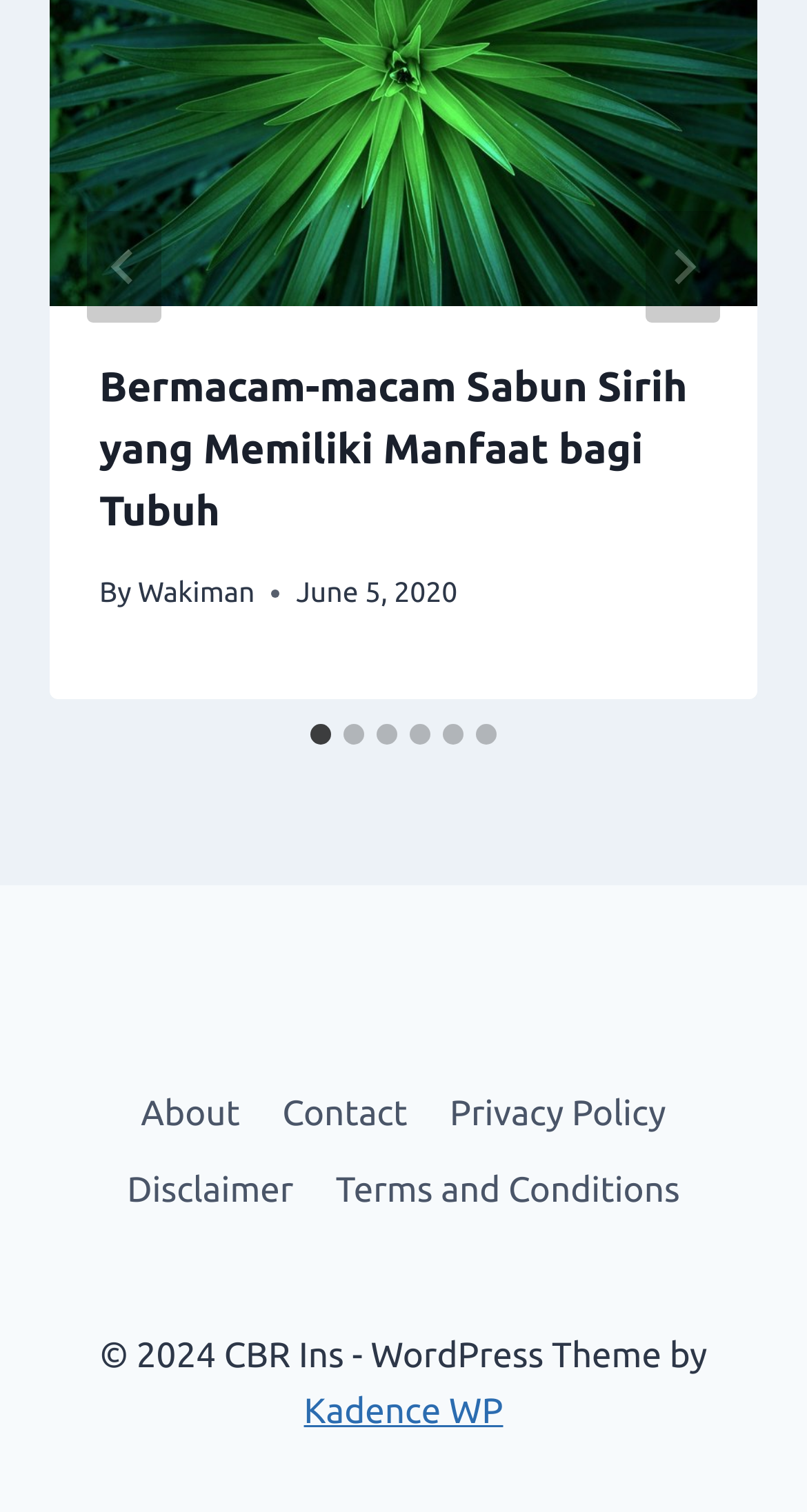Please determine the bounding box coordinates of the element's region to click for the following instruction: "Click on the Facebook icon".

None